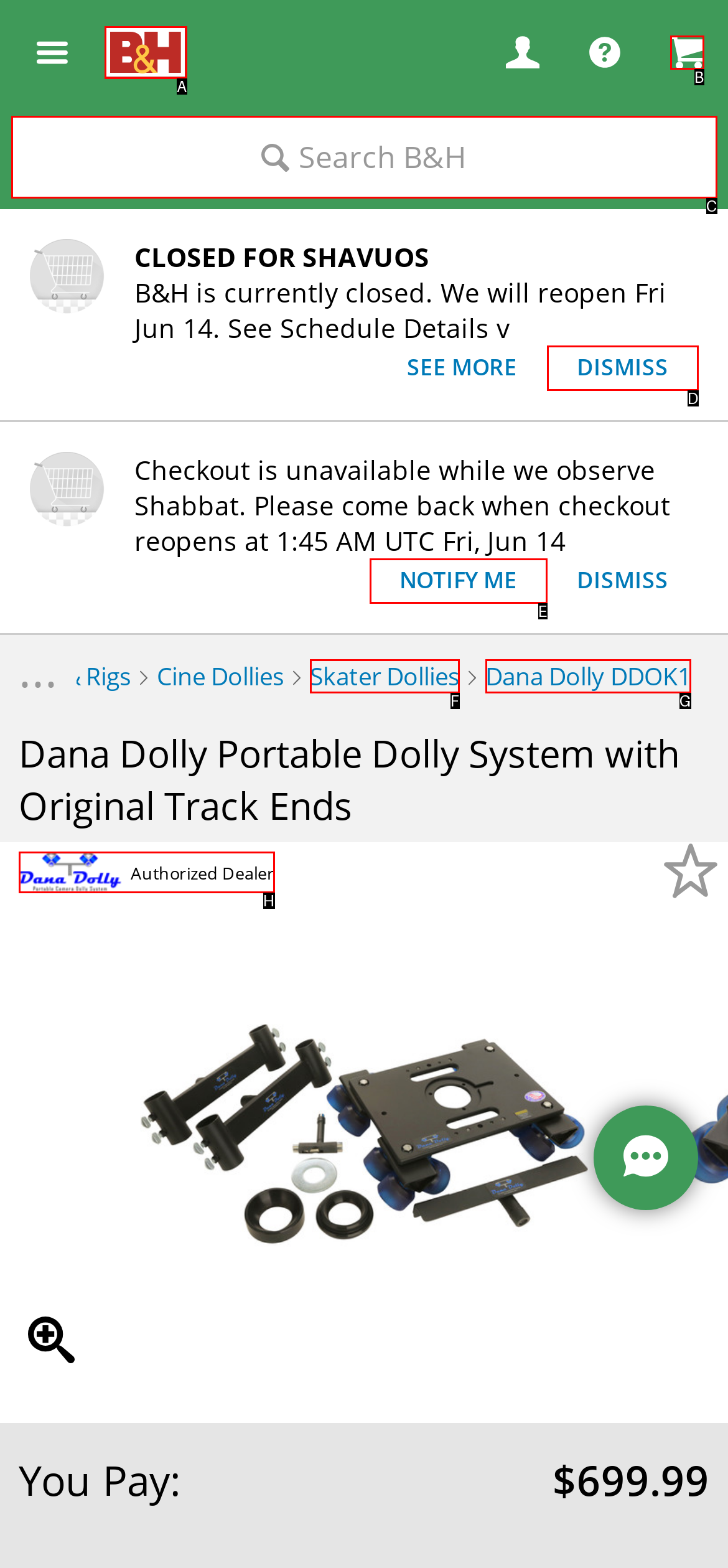Based on the description: Dana Dolly DDOK1, select the HTML element that fits best. Provide the letter of the matching option.

G